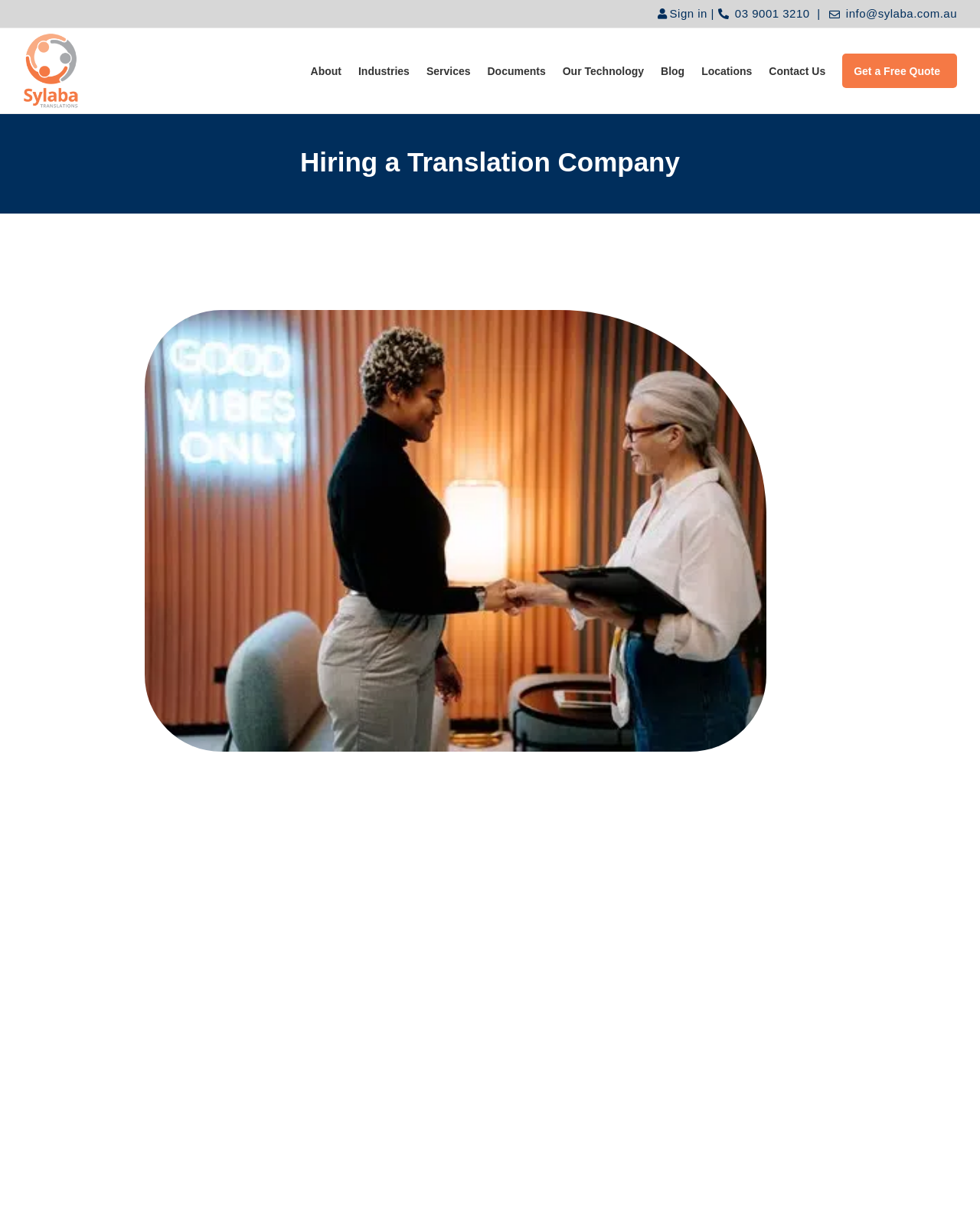Give a one-word or short-phrase answer to the following question: 
What is the phone number?

03 9001 3210